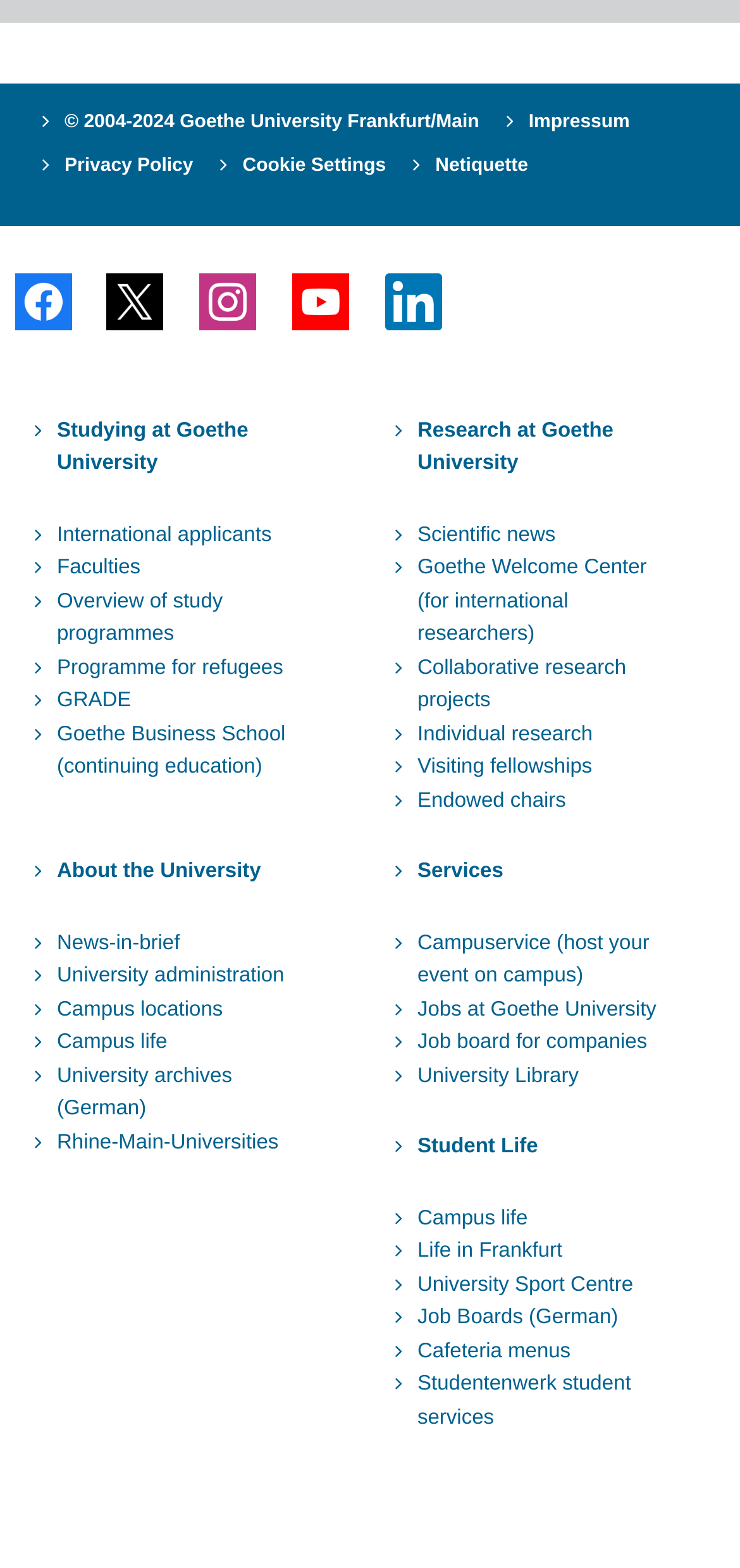Identify the bounding box coordinates for the element you need to click to achieve the following task: "Check the cafeteria menus". The coordinates must be four float values ranging from 0 to 1, formatted as [left, top, right, bottom].

[0.556, 0.852, 0.931, 0.873]